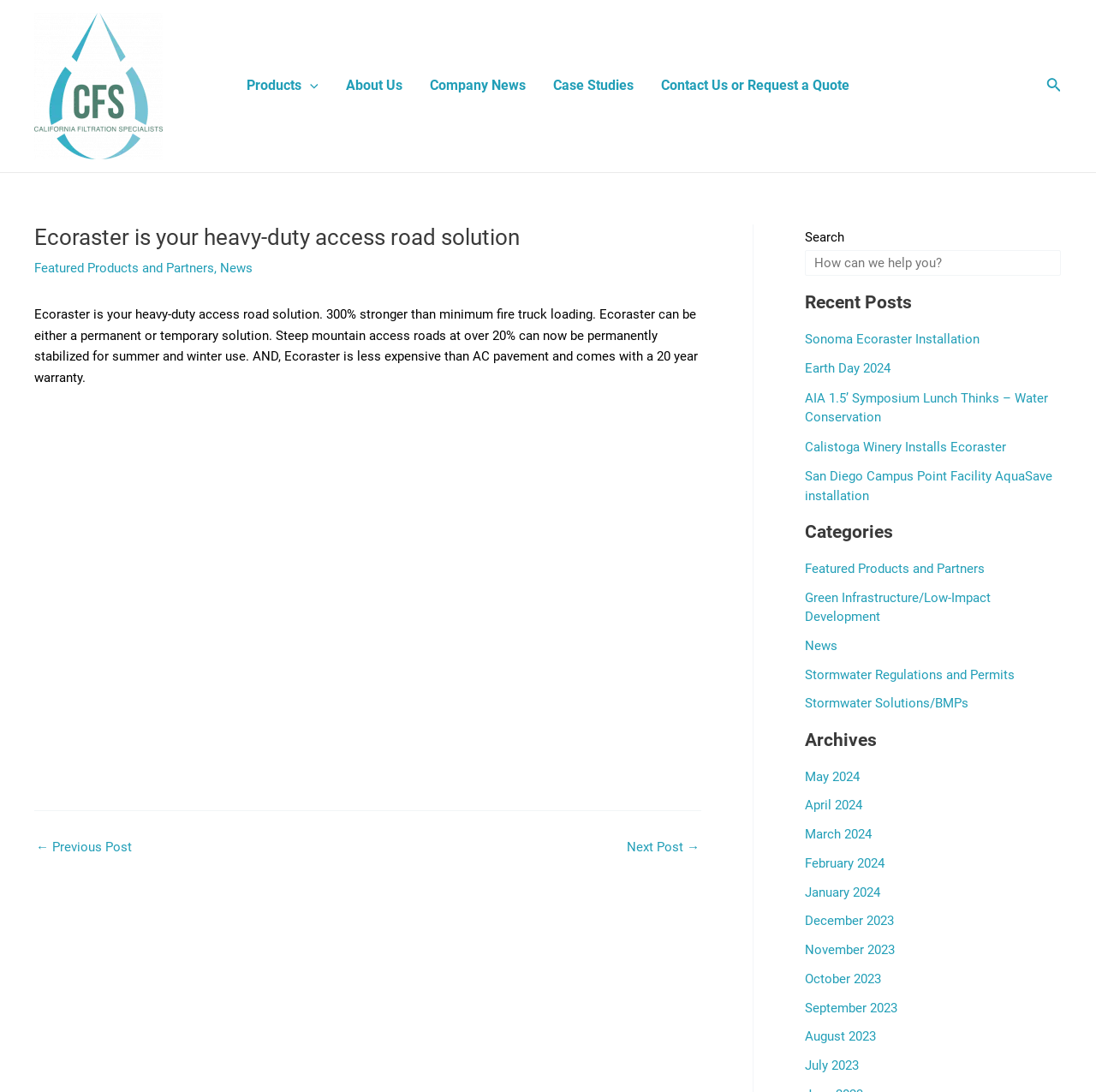With reference to the image, please provide a detailed answer to the following question: What is the name of the company?

The company name can be found in the top-left corner of the webpage, where it says 'Ecoraster is your heavy-duty access road solution - California Filtration Specialists'.